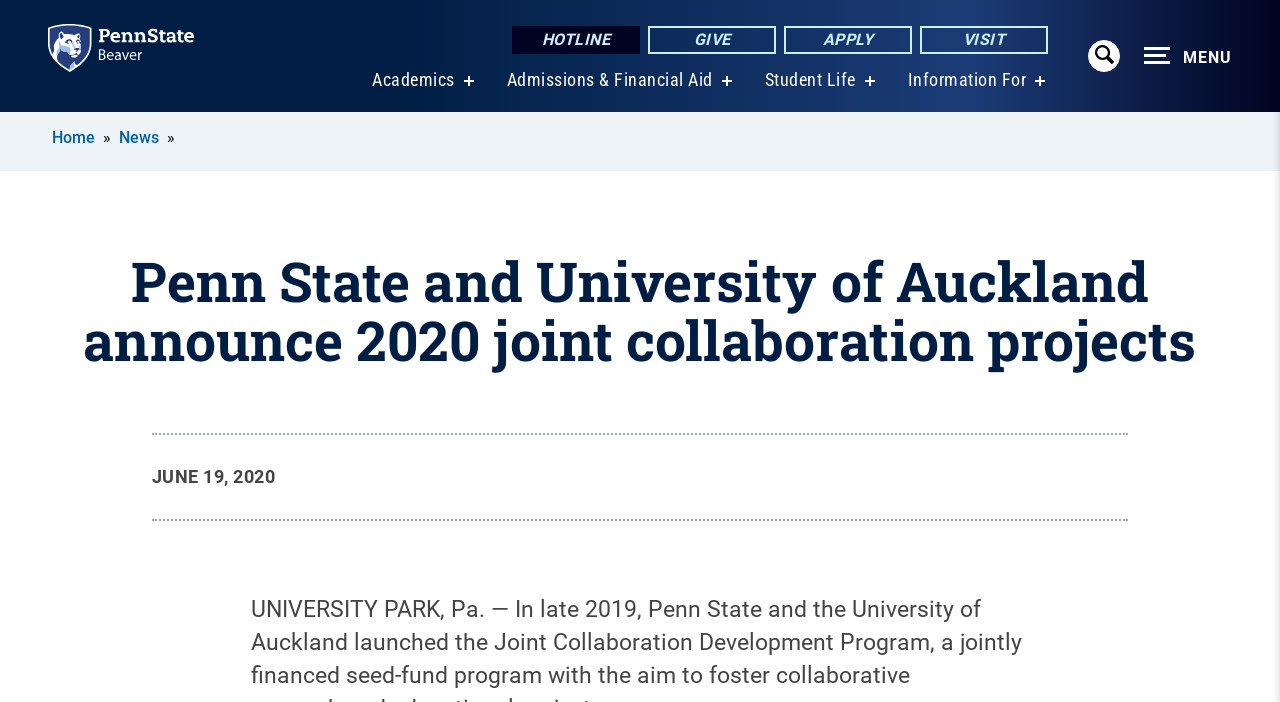Determine the bounding box coordinates for the clickable element required to fulfill the instruction: "Visit the 'Academics' page". Provide the coordinates as four float numbers between 0 and 1, i.e., [left, top, right, bottom].

[0.291, 0.098, 0.355, 0.128]